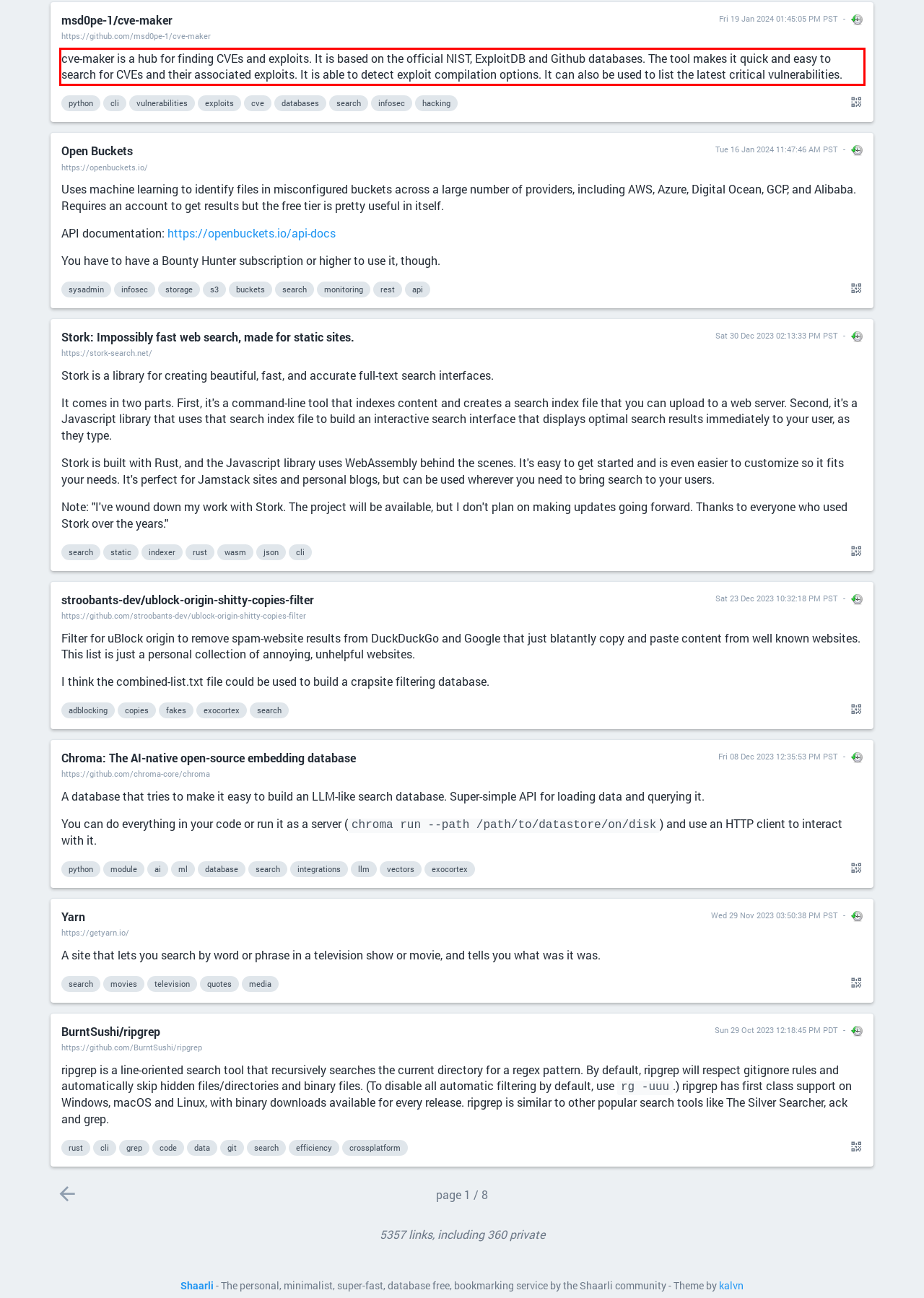Please examine the webpage screenshot and extract the text within the red bounding box using OCR.

cve-maker is a hub for finding CVEs and exploits. It is based on the official NIST, ExploitDB and Github databases. The tool makes it quick and easy to search for CVEs and their associated exploits. It is able to detect exploit compilation options. It can also be used to list the latest critical vulnerabilities.